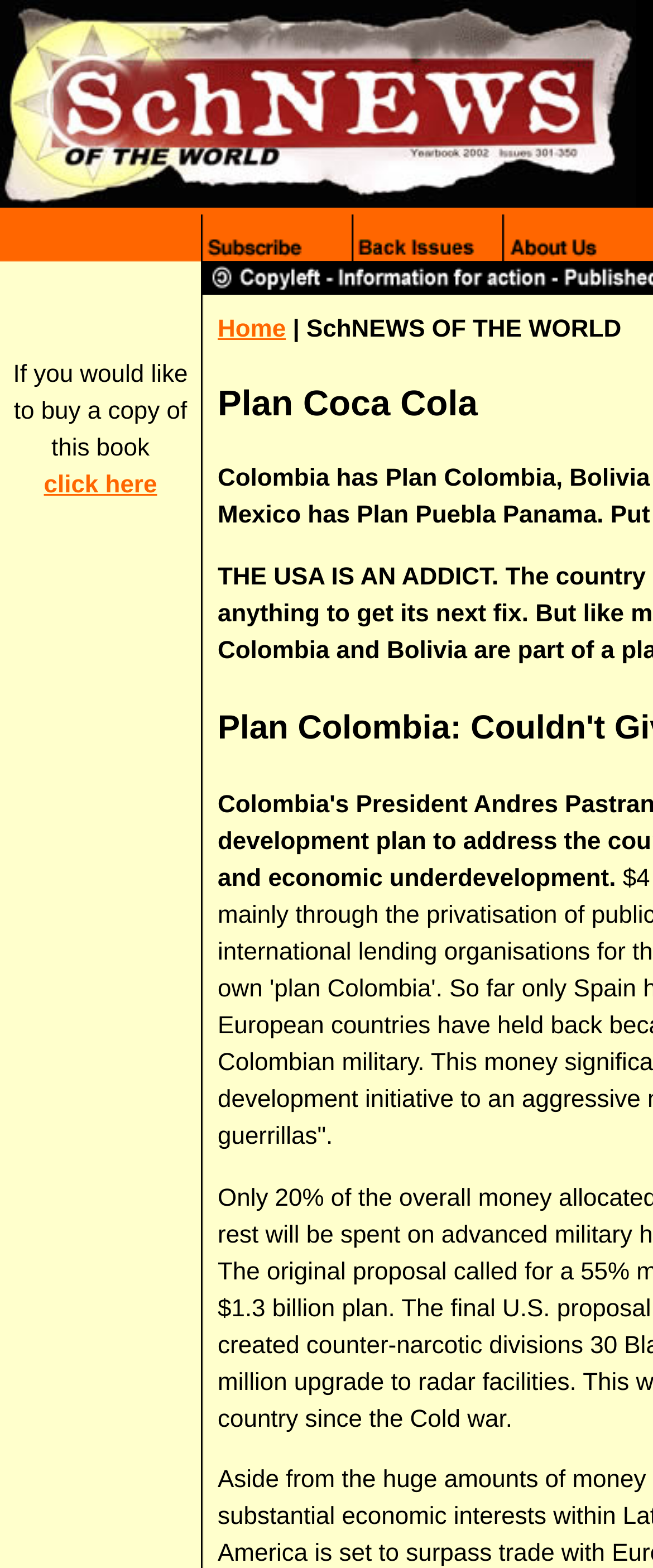What is the main theme of this webpage?
Based on the screenshot, provide a one-word or short-phrase response.

News